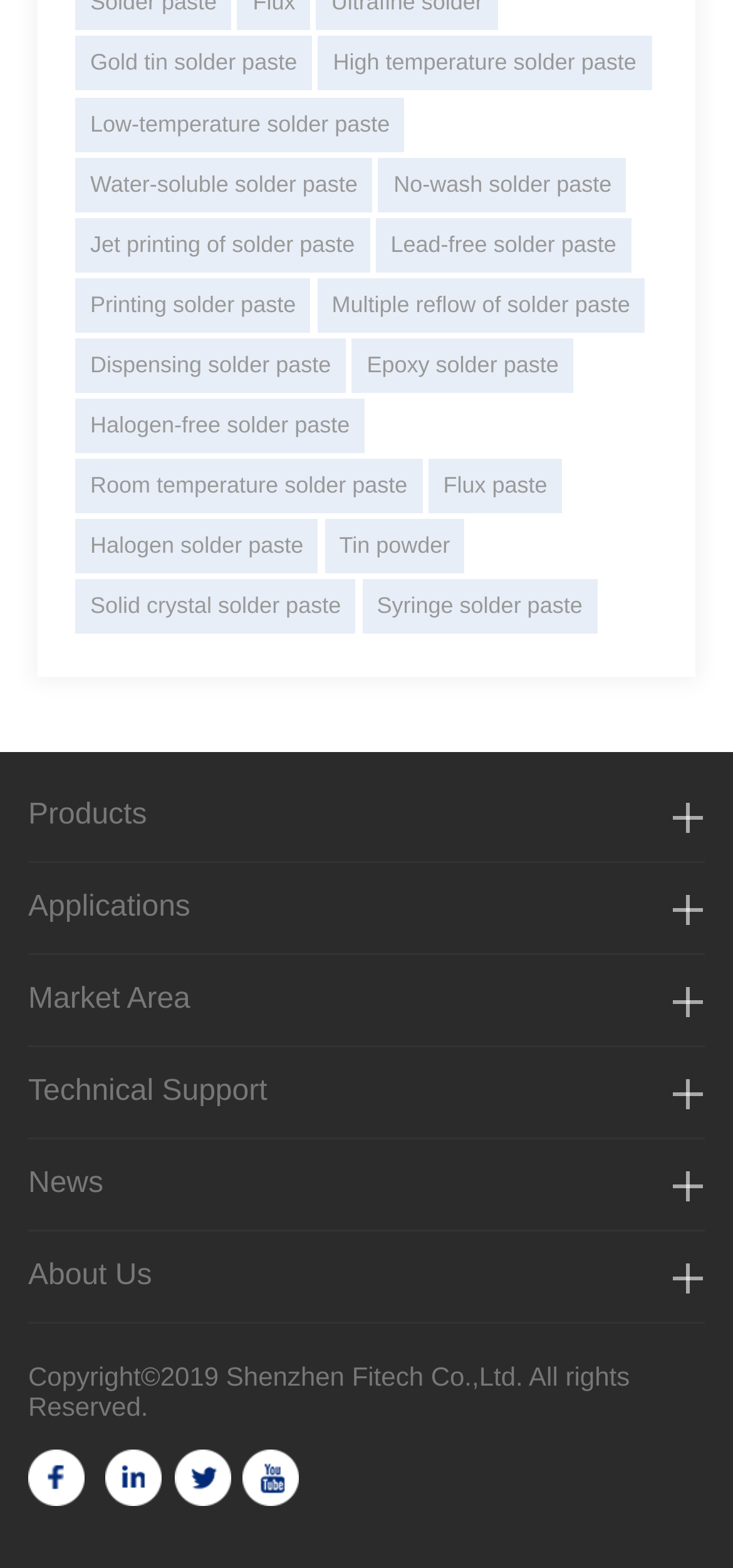How many social media platforms can you share to?
Use the information from the image to give a detailed answer to the question.

I counted the number of links with descriptions related to sharing to social media platforms, such as 'Share to WeChat', 'Share to QQ friends', and so on, and found 6 of them.